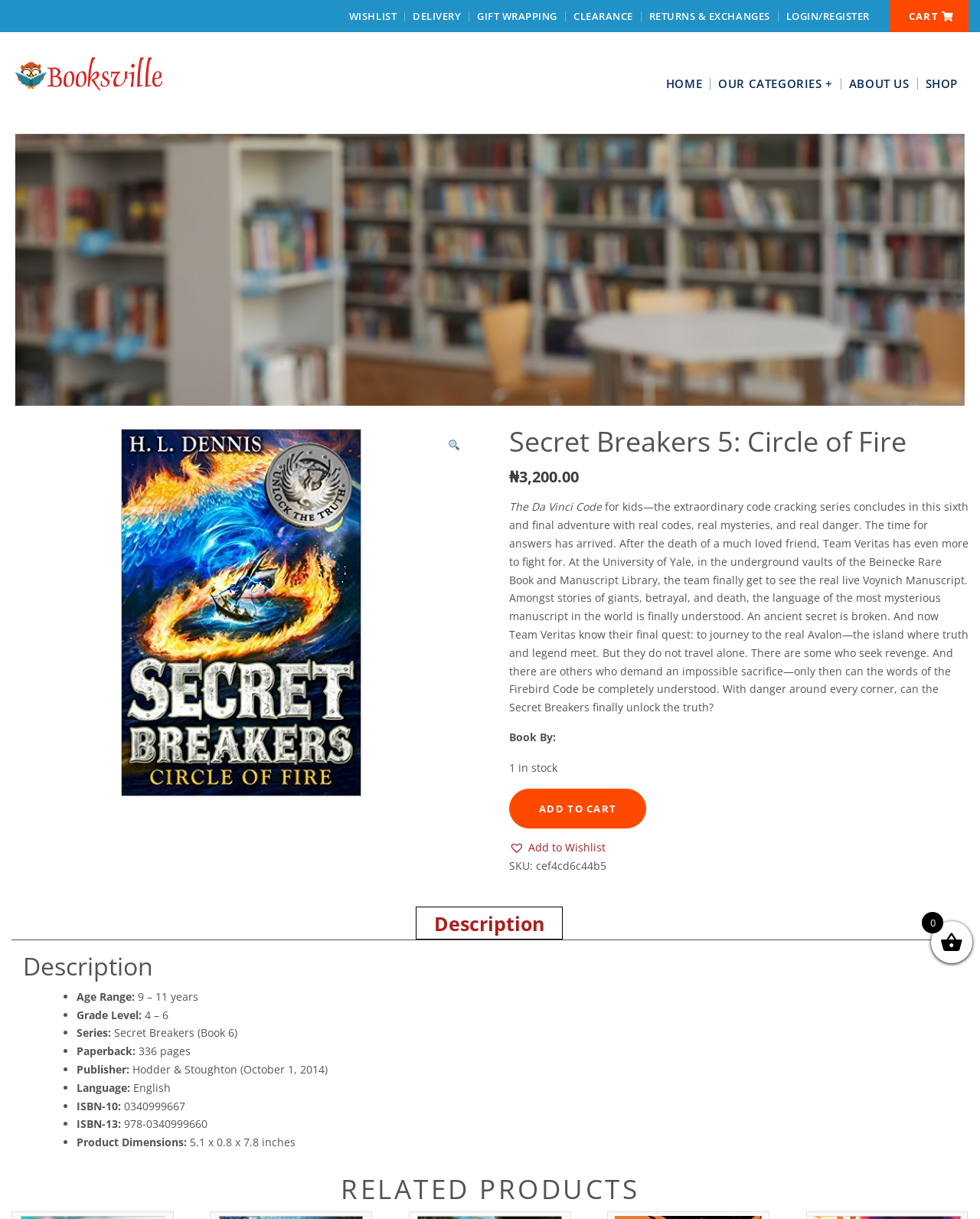Kindly provide the bounding box coordinates of the section you need to click on to fulfill the given instruction: "Click on the 'ADD TO CART' button".

[0.52, 0.647, 0.66, 0.679]